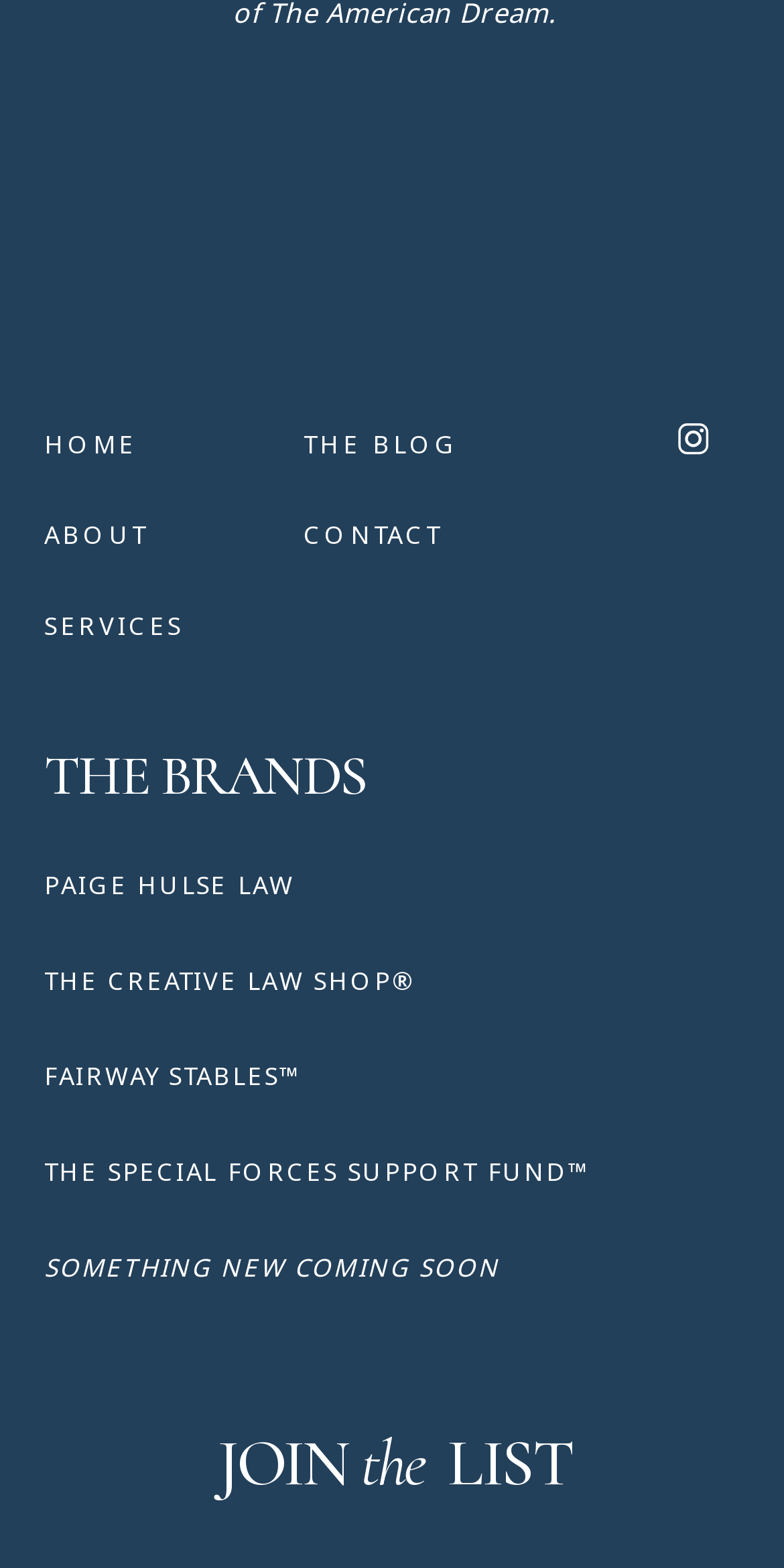Predict the bounding box coordinates for the UI element described as: "THE BLOG". The coordinates should be four float numbers between 0 and 1, presented as [left, top, right, bottom].

[0.388, 0.267, 0.7, 0.298]